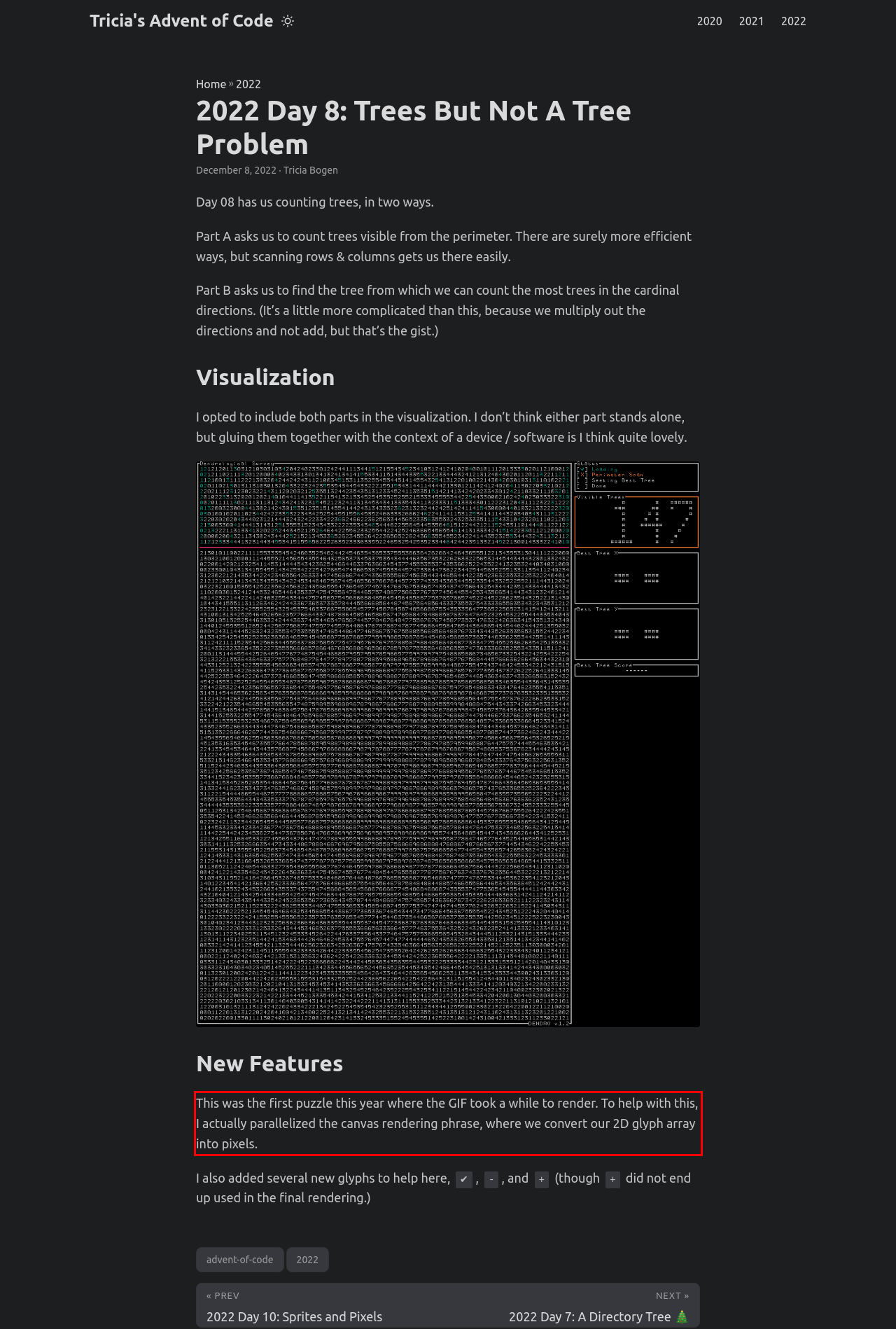Given the screenshot of the webpage, identify the red bounding box, and recognize the text content inside that red bounding box.

This was the first puzzle this year where the GIF took a while to render. To help with this, I actually parallelized the canvas rendering phrase, where we convert our 2D glyph array into pixels.